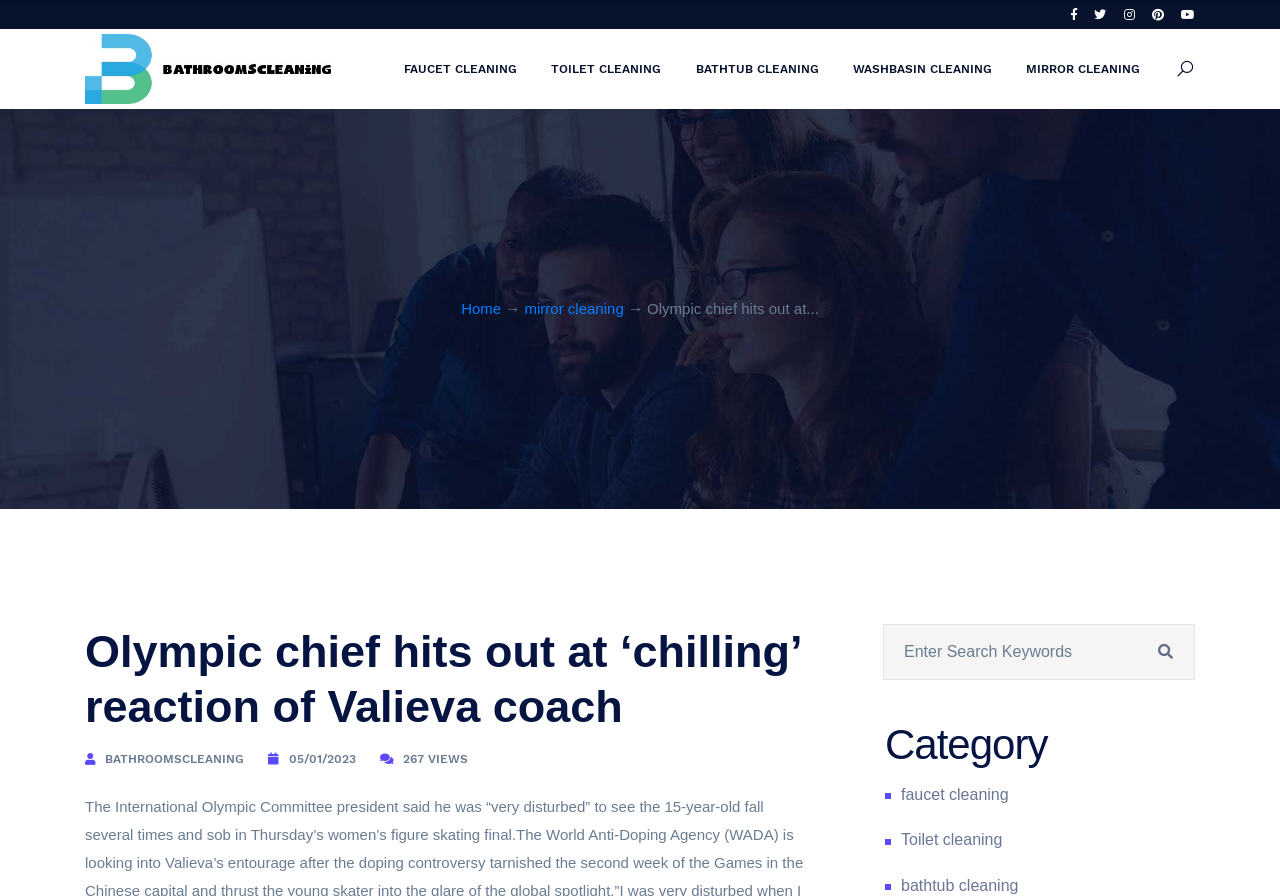Please specify the bounding box coordinates of the clickable region to carry out the following instruction: "go to 'FAUCET CLEANING' page". The coordinates should be four float numbers between 0 and 1, in the format [left, top, right, bottom].

[0.304, 0.032, 0.416, 0.122]